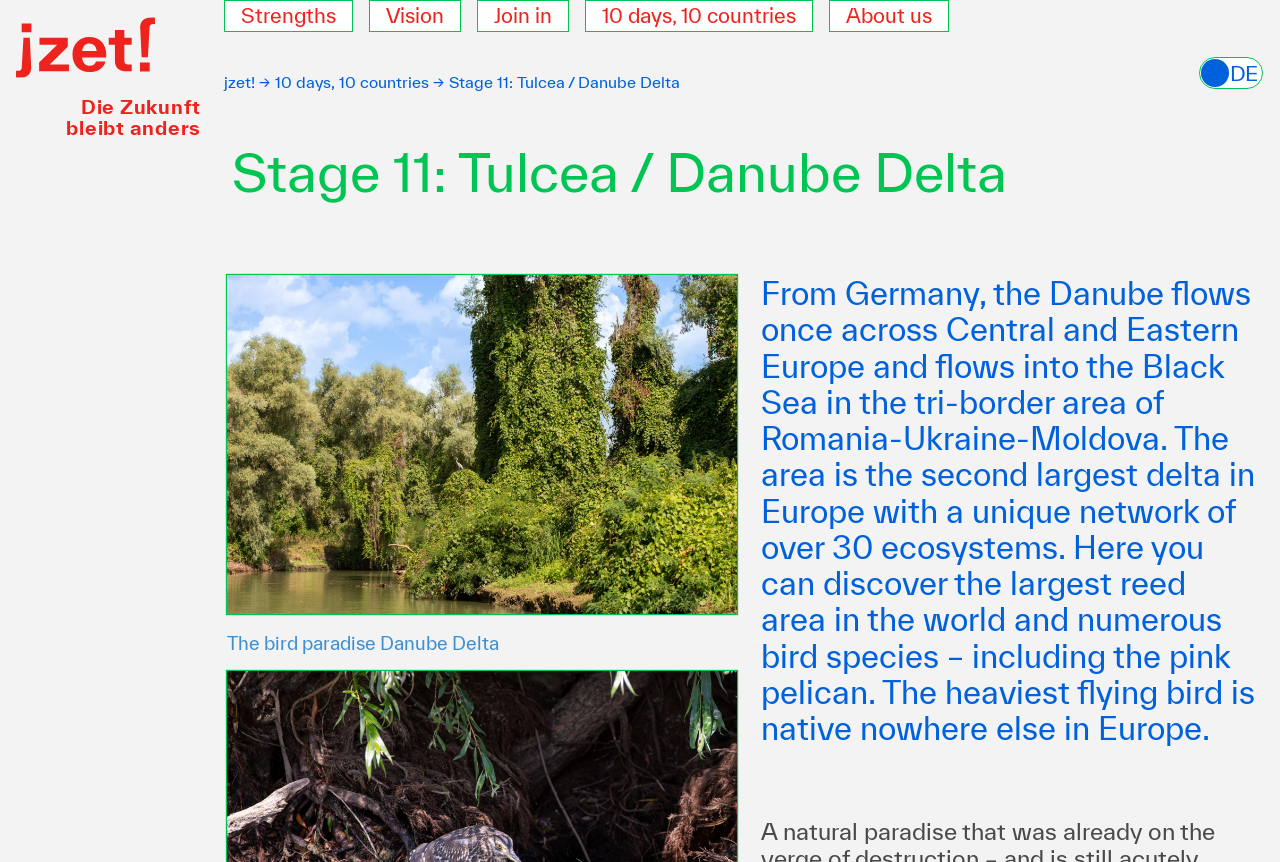Kindly determine the bounding box coordinates of the area that needs to be clicked to fulfill this instruction: "Read about the 10 days, 10 countries journey".

[0.457, 0.019, 0.635, 0.055]